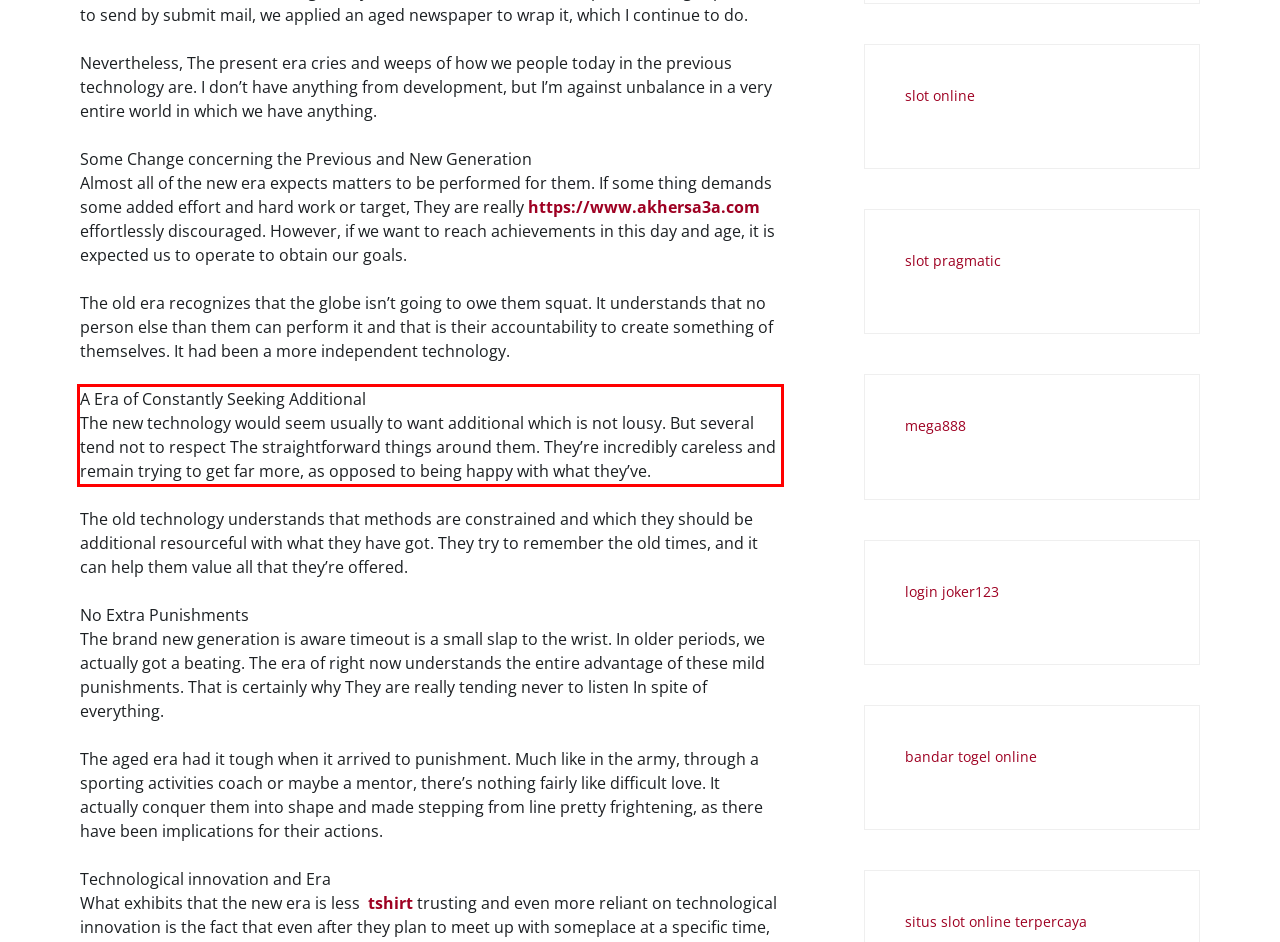Given a webpage screenshot, identify the text inside the red bounding box using OCR and extract it.

A Era of Constantly Seeking Additional The new technology would seem usually to want additional which is not lousy. But several tend not to respect The straightforward things around them. They’re incredibly careless and remain trying to get far more, as opposed to being happy with what they’ve.